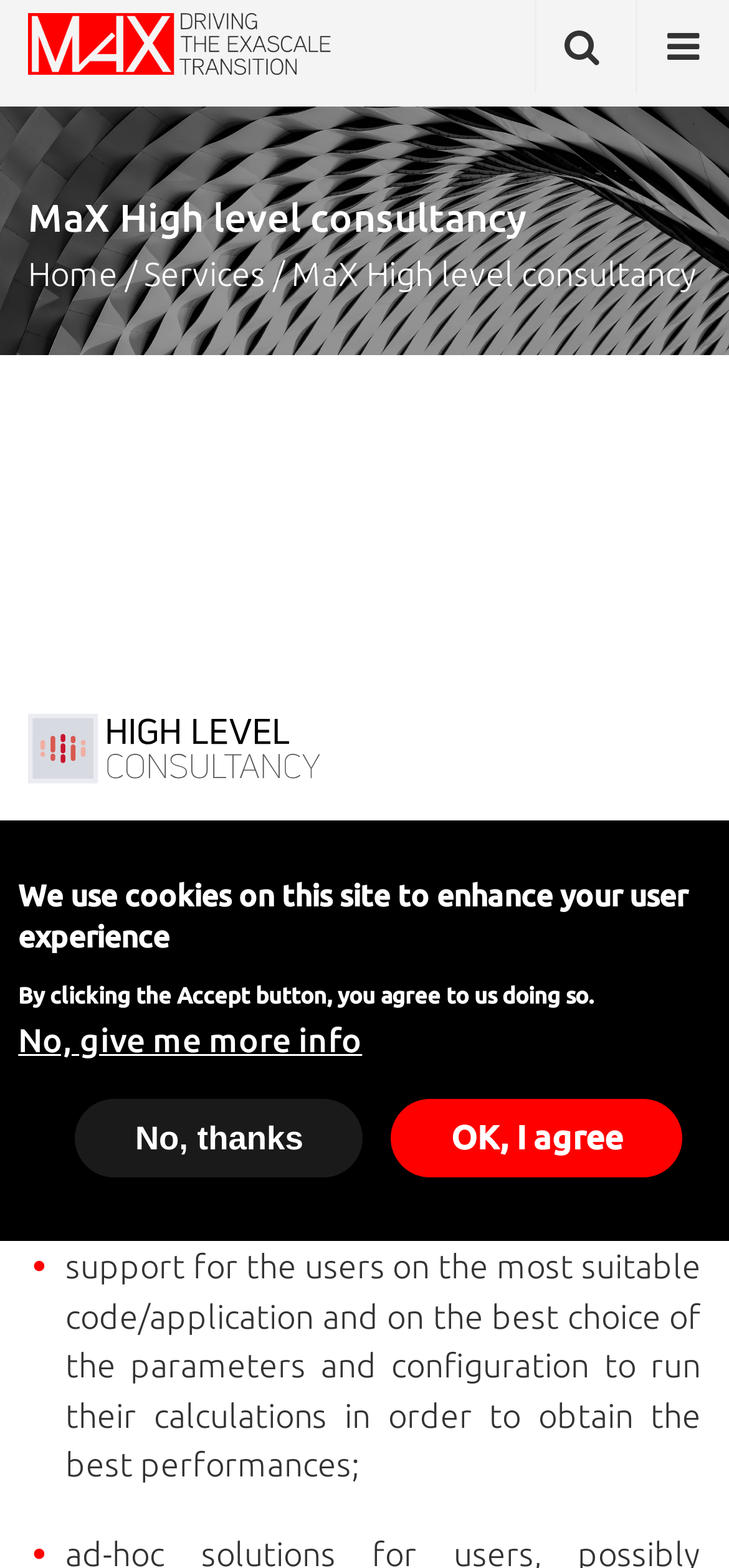How many buttons are there in the cookie notification section?
Using the information presented in the image, please offer a detailed response to the question.

The cookie notification section contains three buttons: 'No, give me more info', 'OK, I agree', and 'No, thanks'. These buttons can be found by examining the button elements with their corresponding bounding box coordinates.